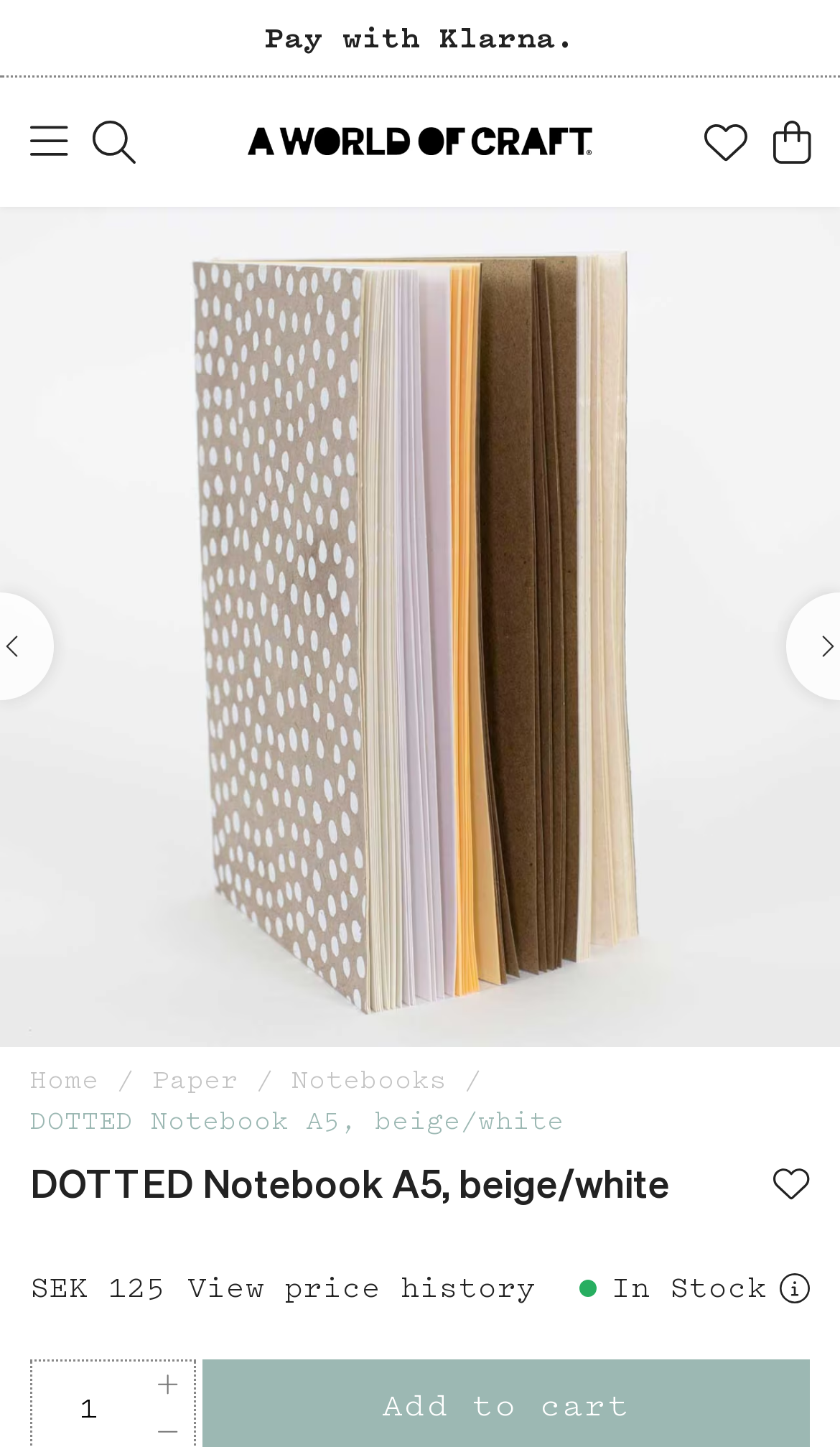Can I add this notebook to favourites?
Please provide a comprehensive answer based on the visual information in the image.

I found a button 'Add to favourites' located next to the heading 'DOTTED Notebook A5, beige/white', which suggests that I can add this notebook to my favourites.